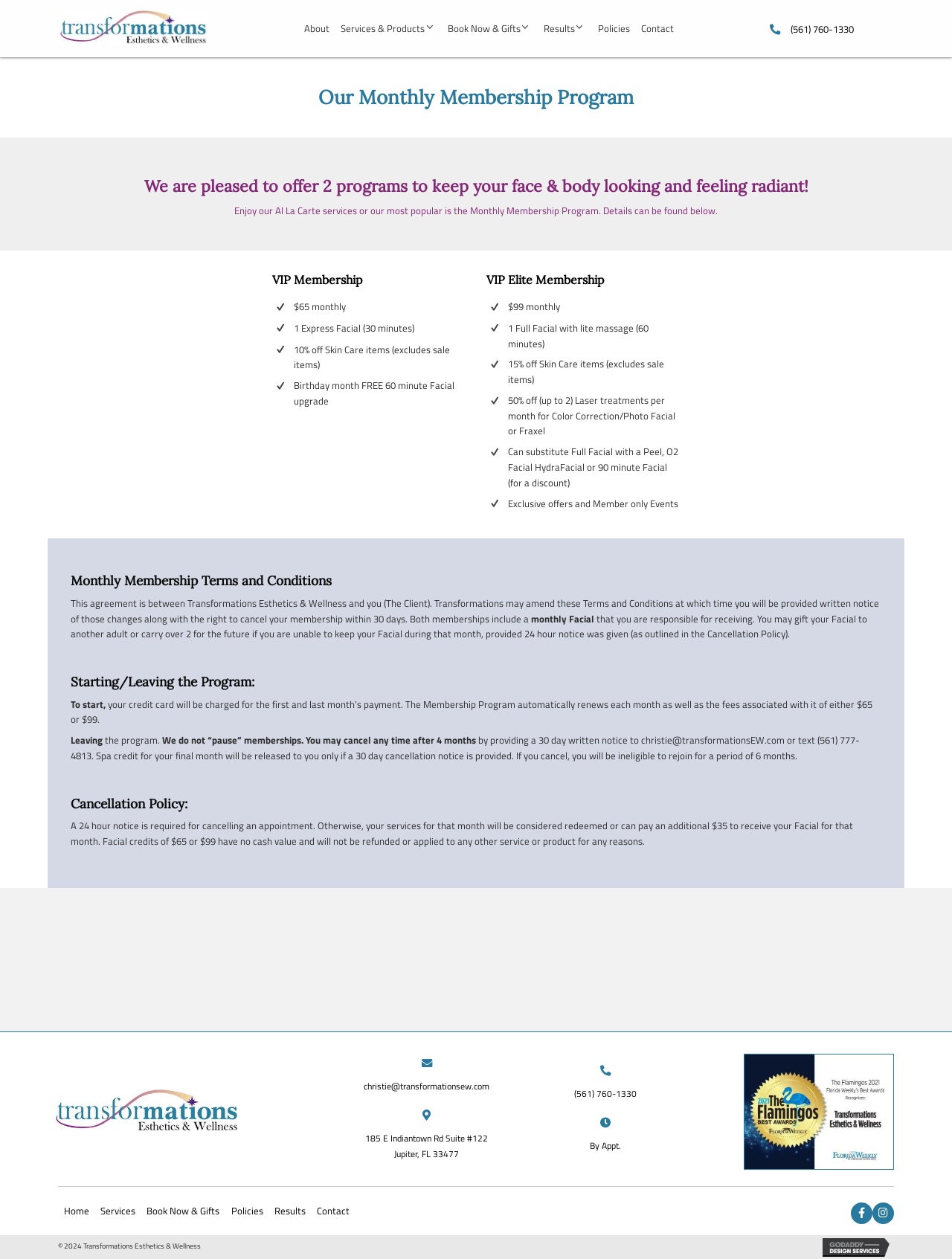Determine the bounding box coordinates of the clickable region to execute the instruction: "Expand the Services & Products submenu". The coordinates should be four float numbers between 0 and 1, denoted as [left, top, right, bottom].

[0.618, 0.024, 0.635, 0.036]